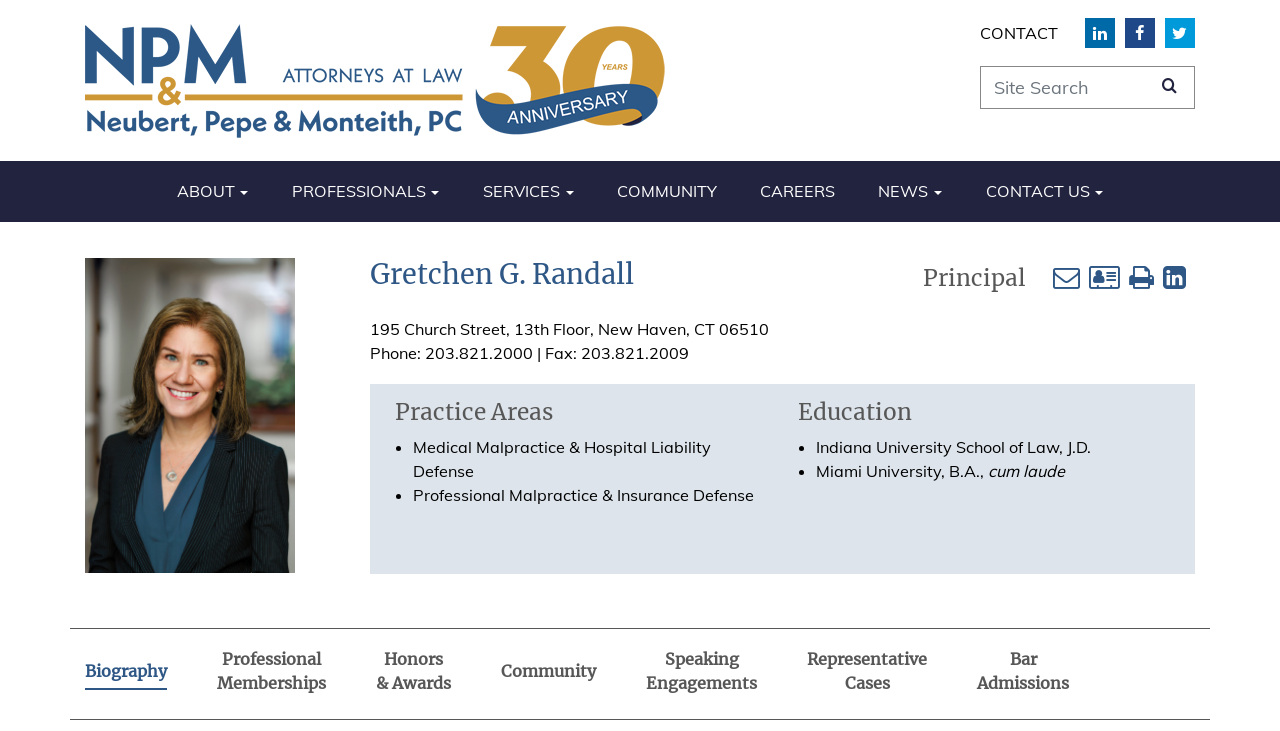Based on the element description Contact Us, identify the bounding box coordinates for the UI element. The coordinates should be in the format (top-left x, top-left y, bottom-right x, bottom-right y) and within the 0 to 1 range.

[0.763, 0.233, 0.869, 0.291]